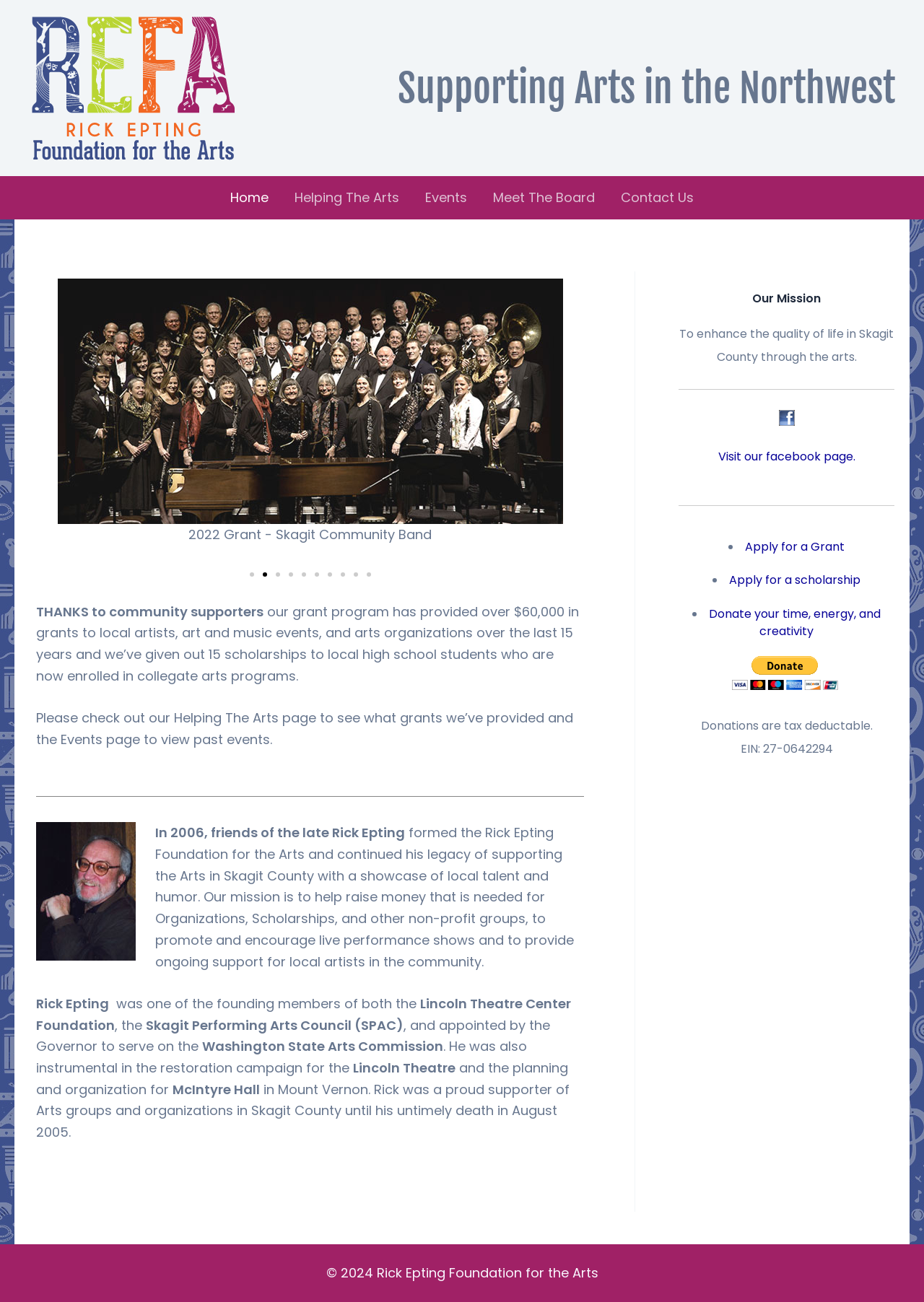Provide a brief response in the form of a single word or phrase:
What is the purpose of the foundation?

To enhance the quality of life in Skagit County through the arts